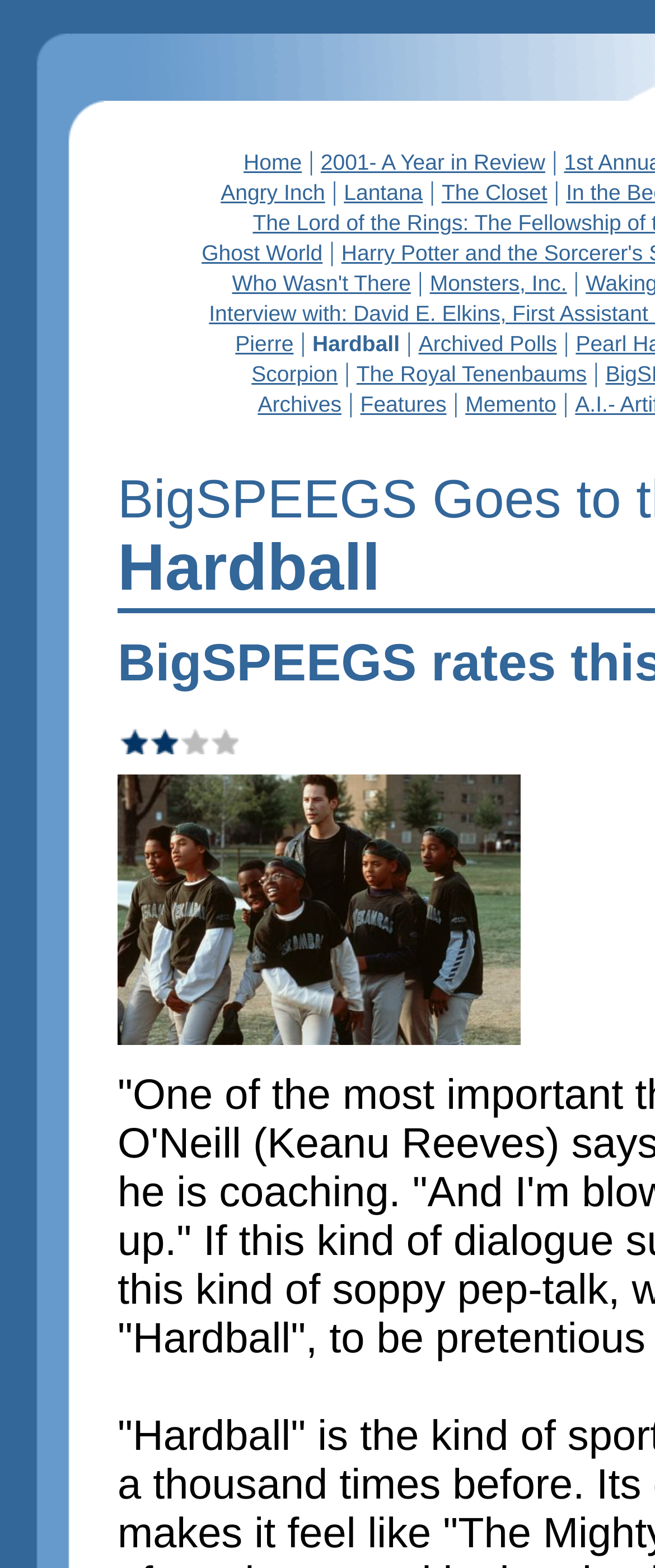Locate the bounding box coordinates of the element that should be clicked to execute the following instruction: "View 2001- A Year in Review".

[0.49, 0.095, 0.832, 0.111]